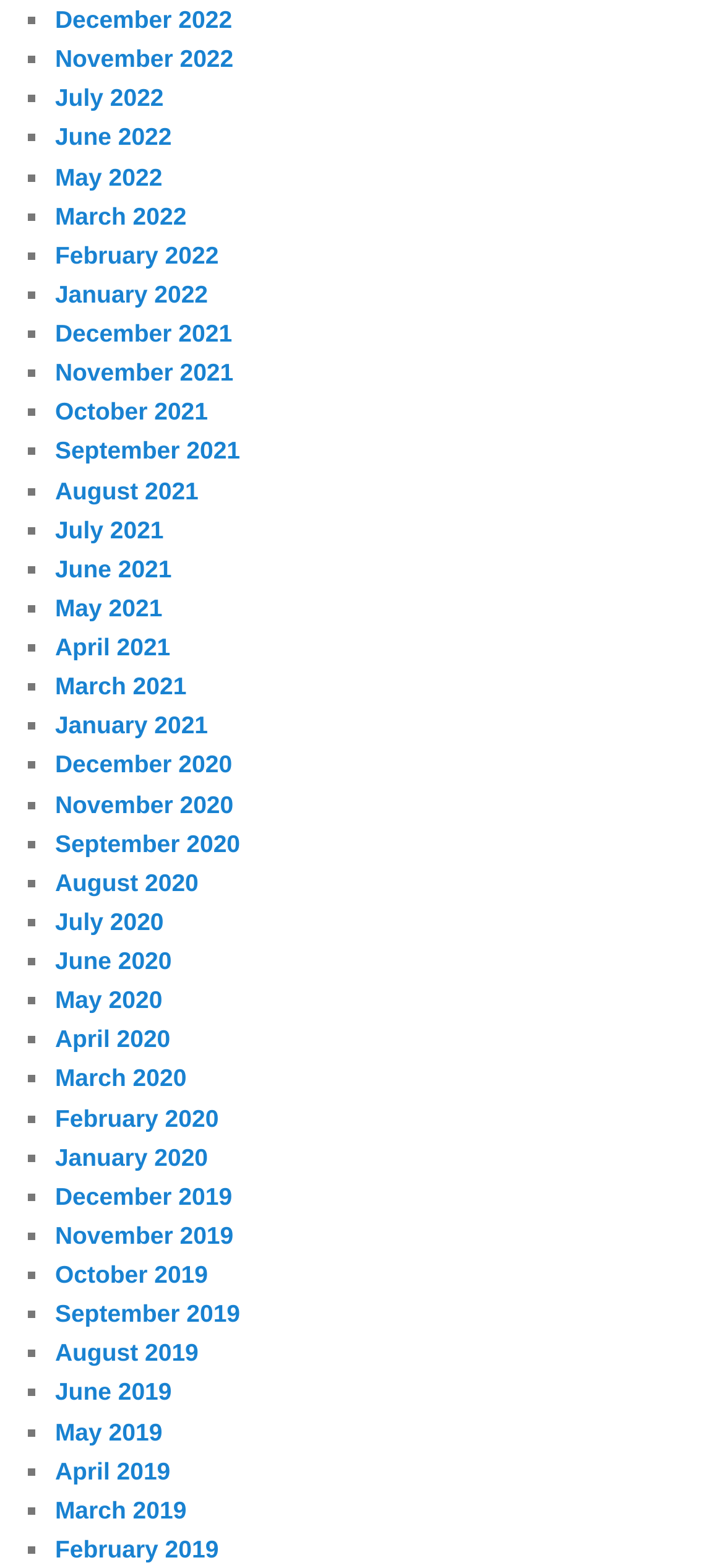Pinpoint the bounding box coordinates of the clickable area needed to execute the instruction: "View November 2021". The coordinates should be specified as four float numbers between 0 and 1, i.e., [left, top, right, bottom].

[0.076, 0.229, 0.322, 0.247]